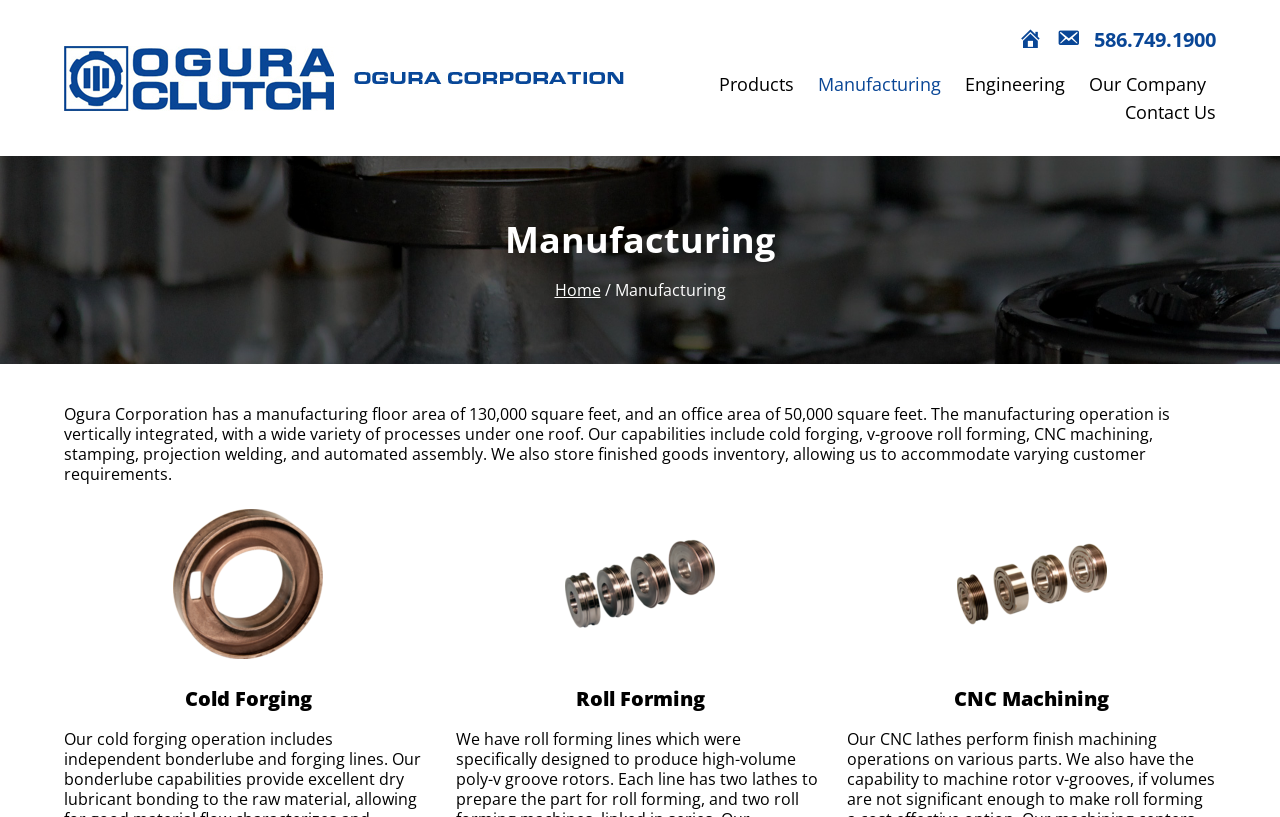Using details from the image, please answer the following question comprehensively:
What is the company name?

I found the company name by looking at the top-left corner of the webpage, where the logo and company name 'Ogura Clutch' are displayed.